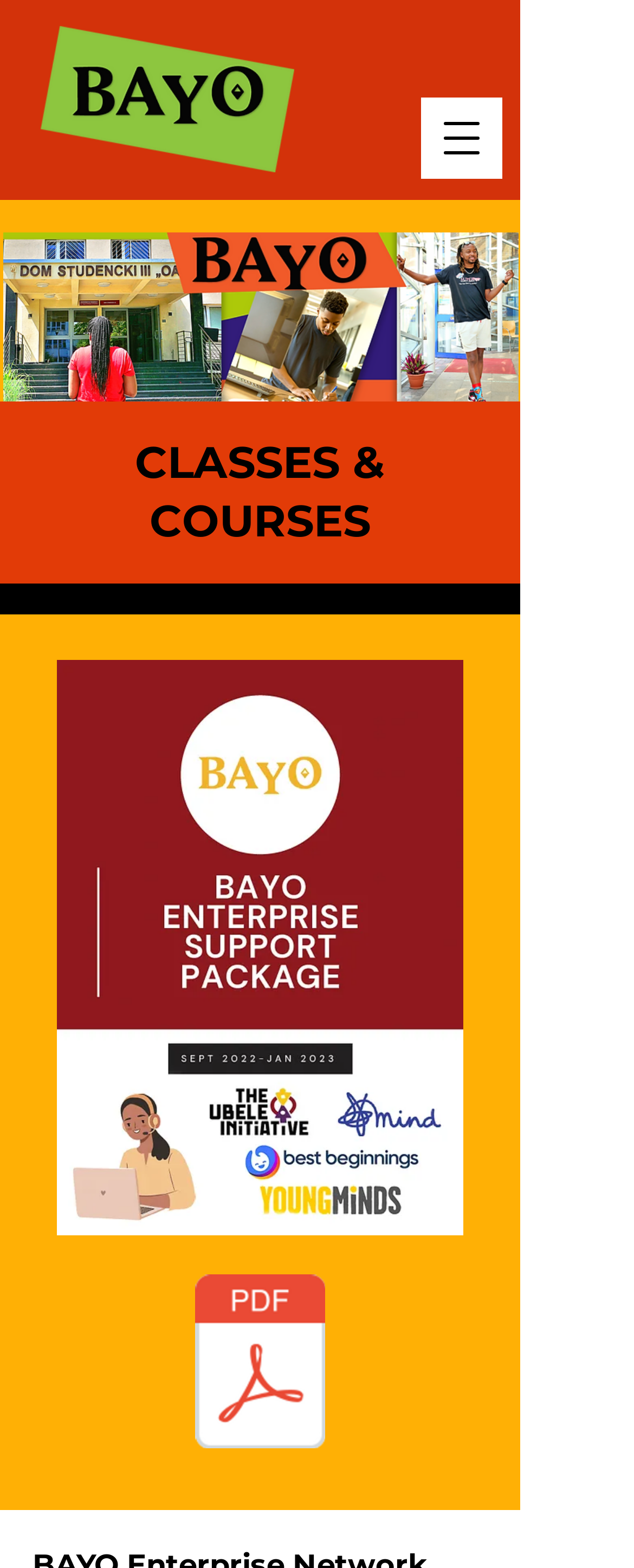What is the latest update date mentioned on the webpage?
Could you please answer the question thoroughly and with as much detail as possible?

By looking at the webpage, I can see an image element with the text 'BAYO ENTERPRISE update Nov 22.jpg', which suggests that the latest update date mentioned on the webpage is November 22.